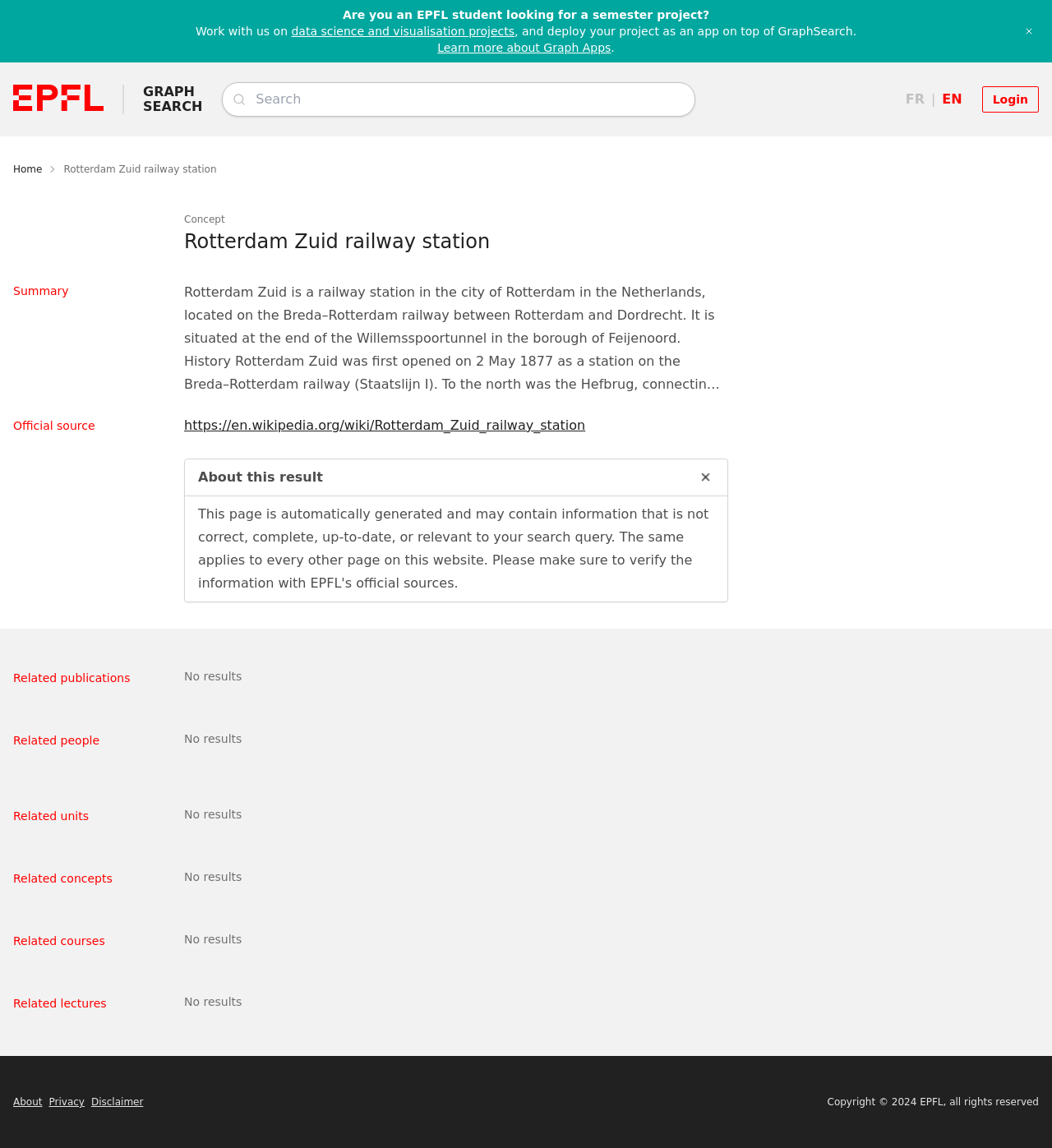Kindly determine the bounding box coordinates of the area that needs to be clicked to fulfill this instruction: "Search for something".

[0.243, 0.078, 0.654, 0.095]